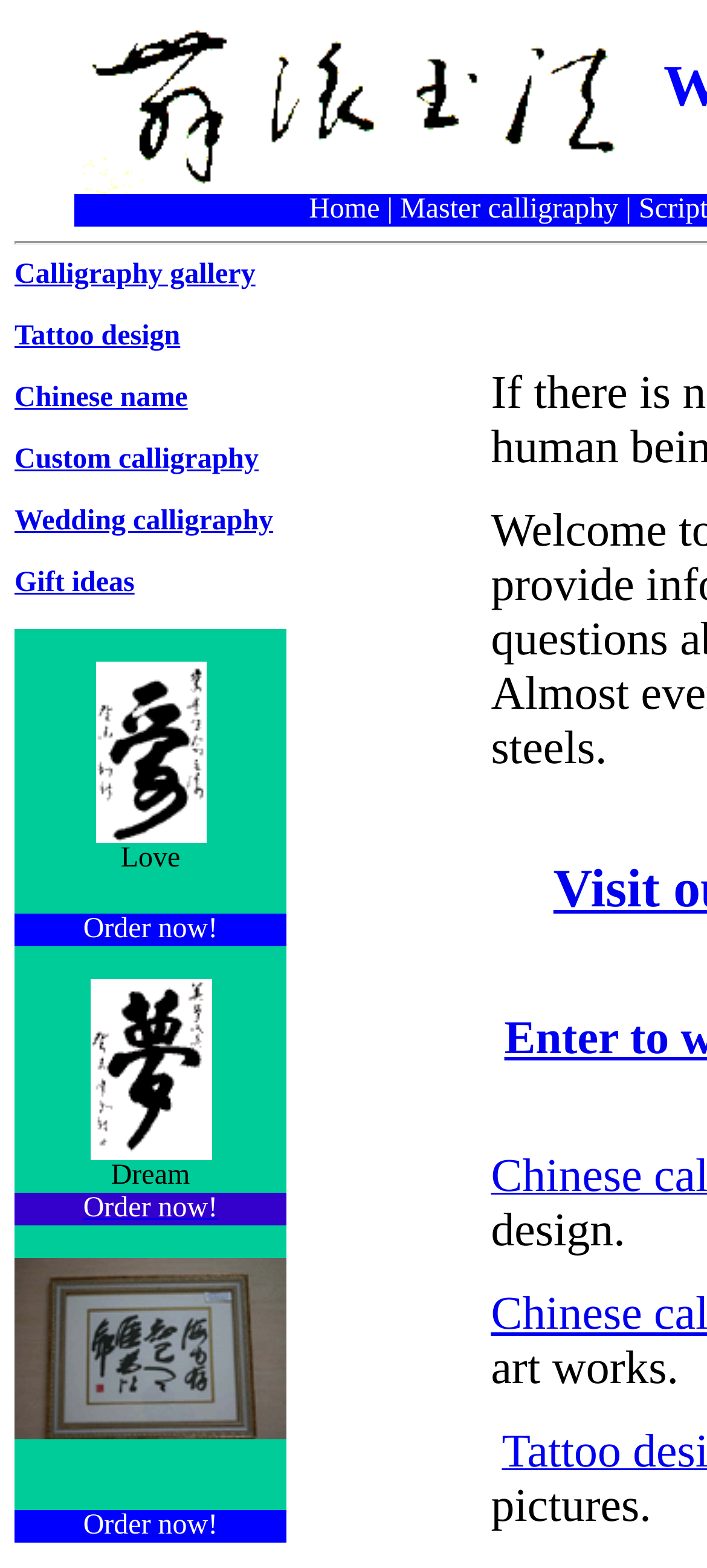Respond with a single word or phrase to the following question:
What is the main theme of this website?

Calligraphy